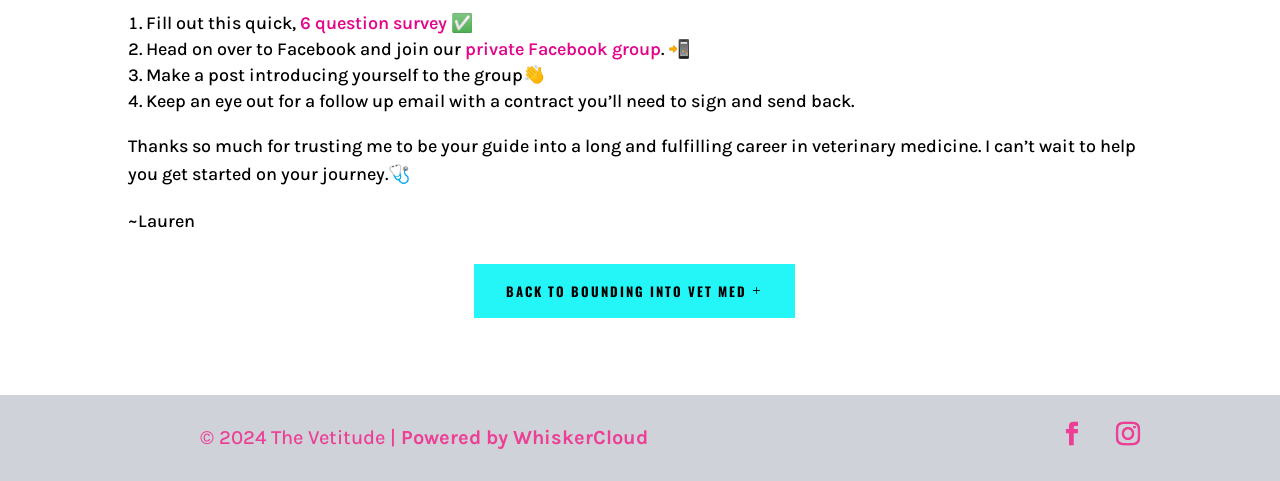Calculate the bounding box coordinates for the UI element based on the following description: "Powered by WhiskerCloud". Ensure the coordinates are four float numbers between 0 and 1, i.e., [left, top, right, bottom].

[0.313, 0.885, 0.506, 0.933]